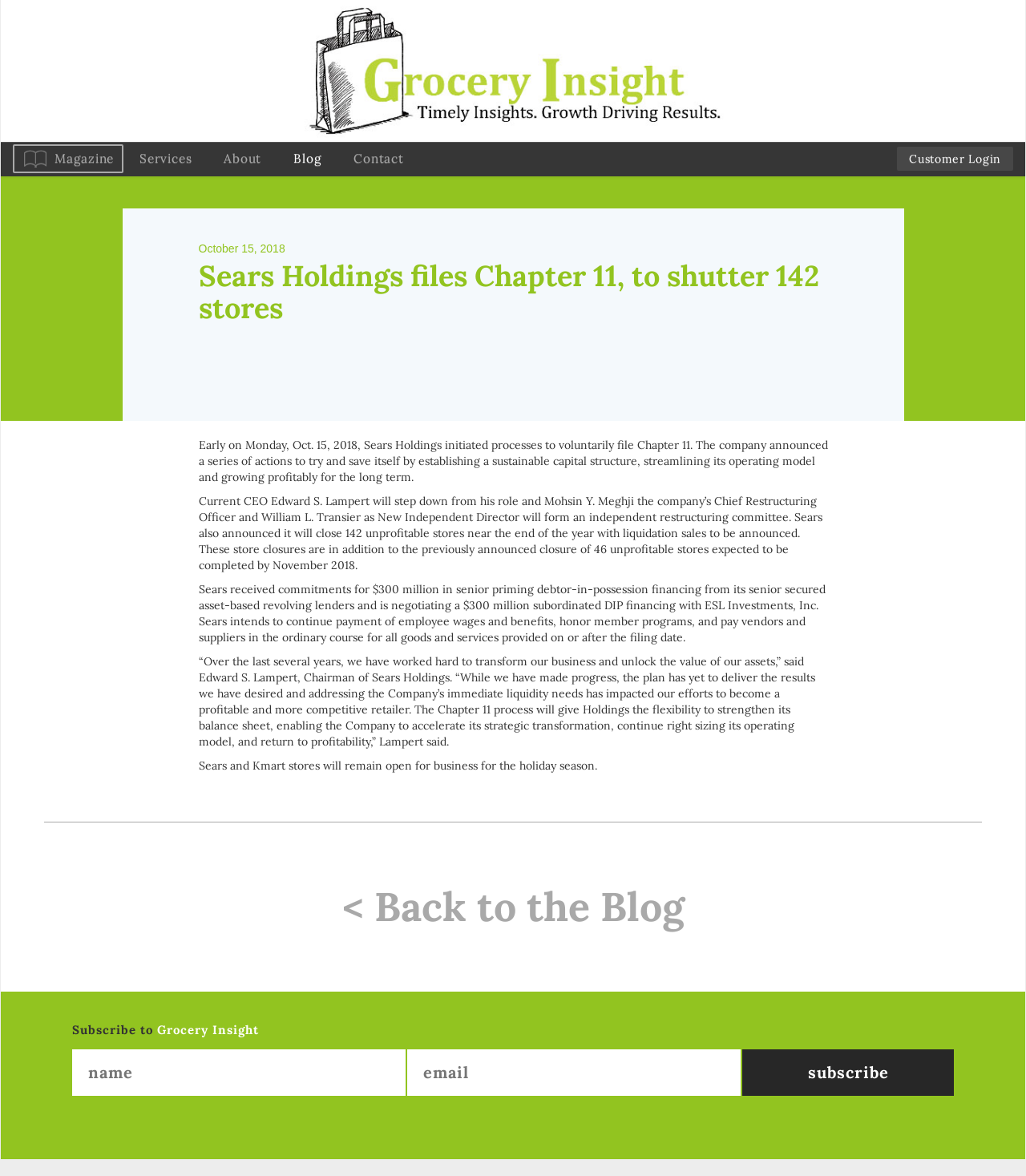How many unprofitable stores will Sears close?
Using the image, give a concise answer in the form of a single word or short phrase.

142